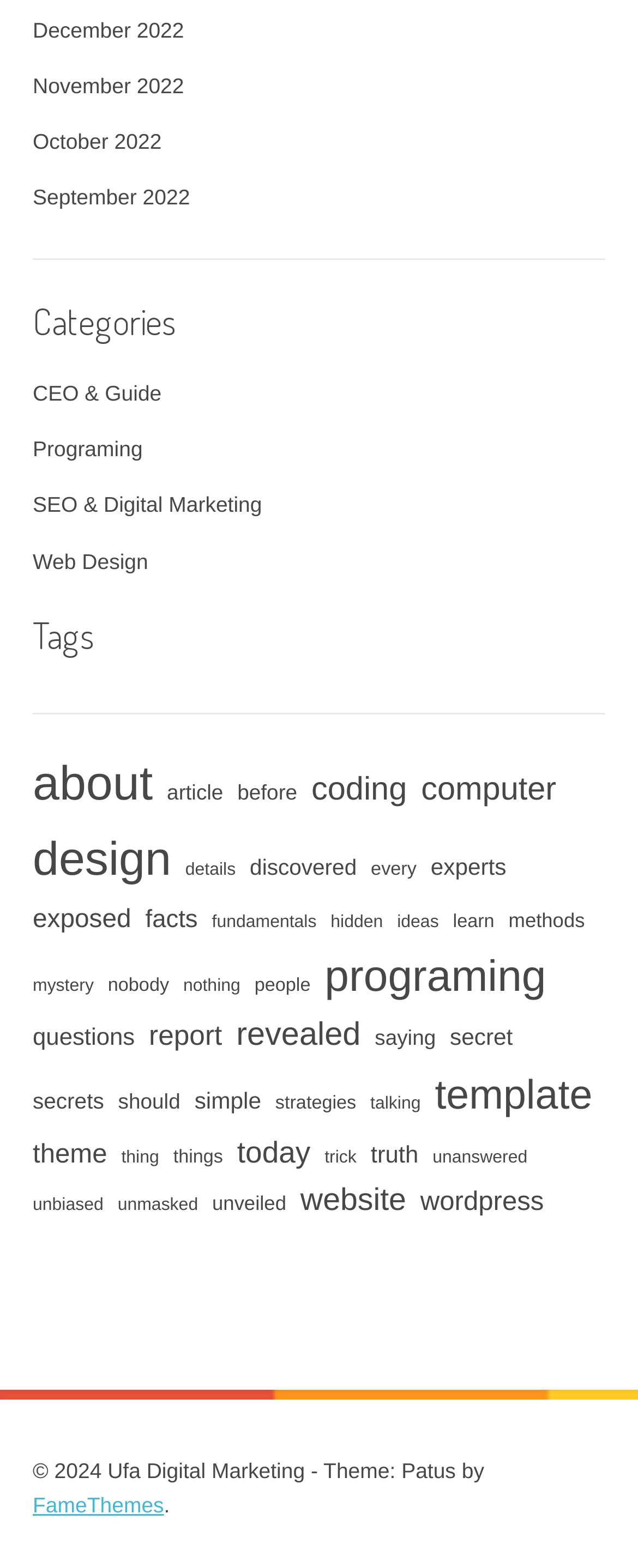Identify the bounding box coordinates of the clickable section necessary to follow the following instruction: "Visit FameThemes website". The coordinates should be presented as four float numbers from 0 to 1, i.e., [left, top, right, bottom].

[0.051, 0.952, 0.257, 0.968]